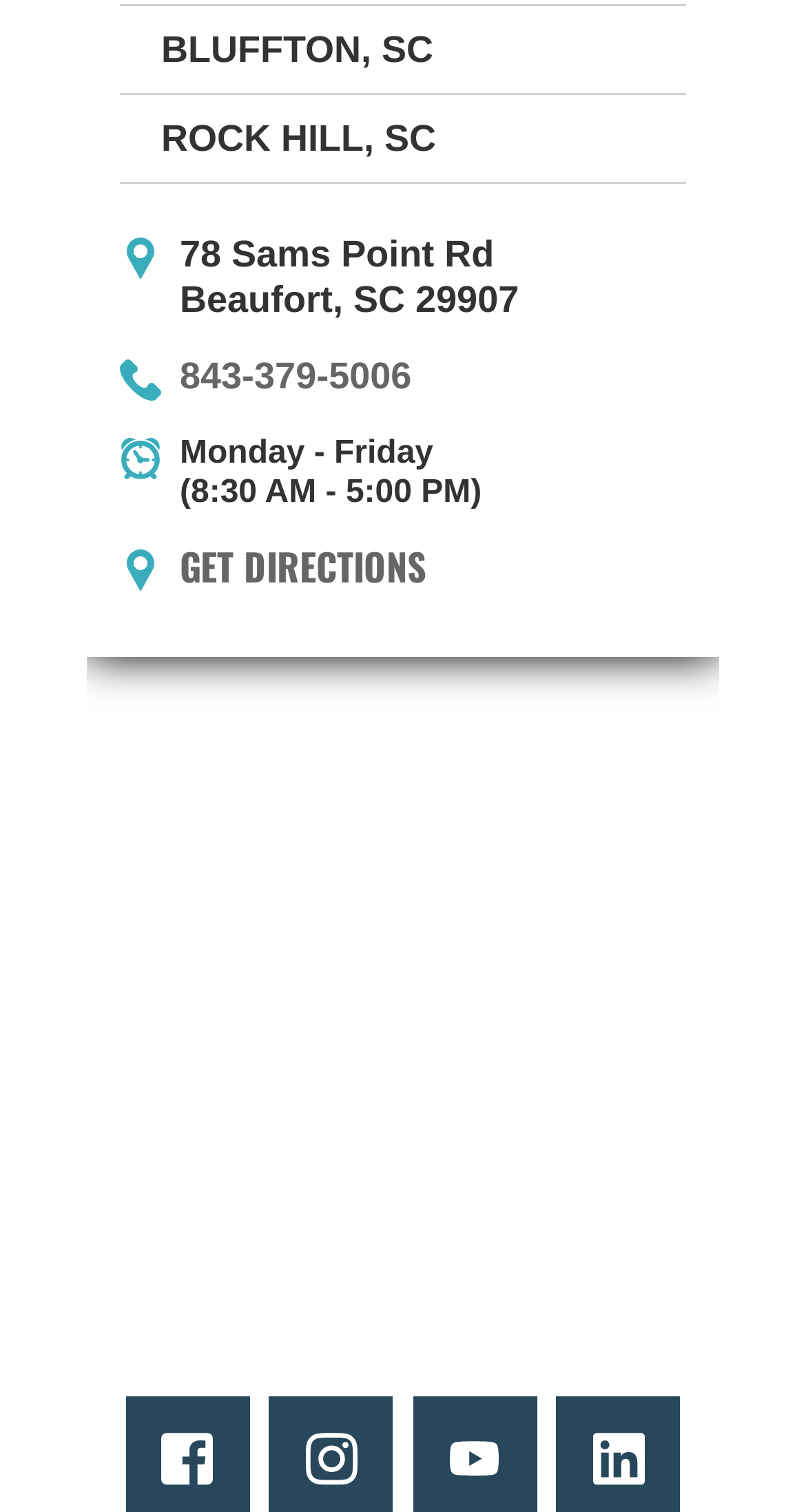Provide the bounding box coordinates for the UI element that is described by this text: "Search". The coordinates should be in the form of four float numbers between 0 and 1: [left, top, right, bottom].

None